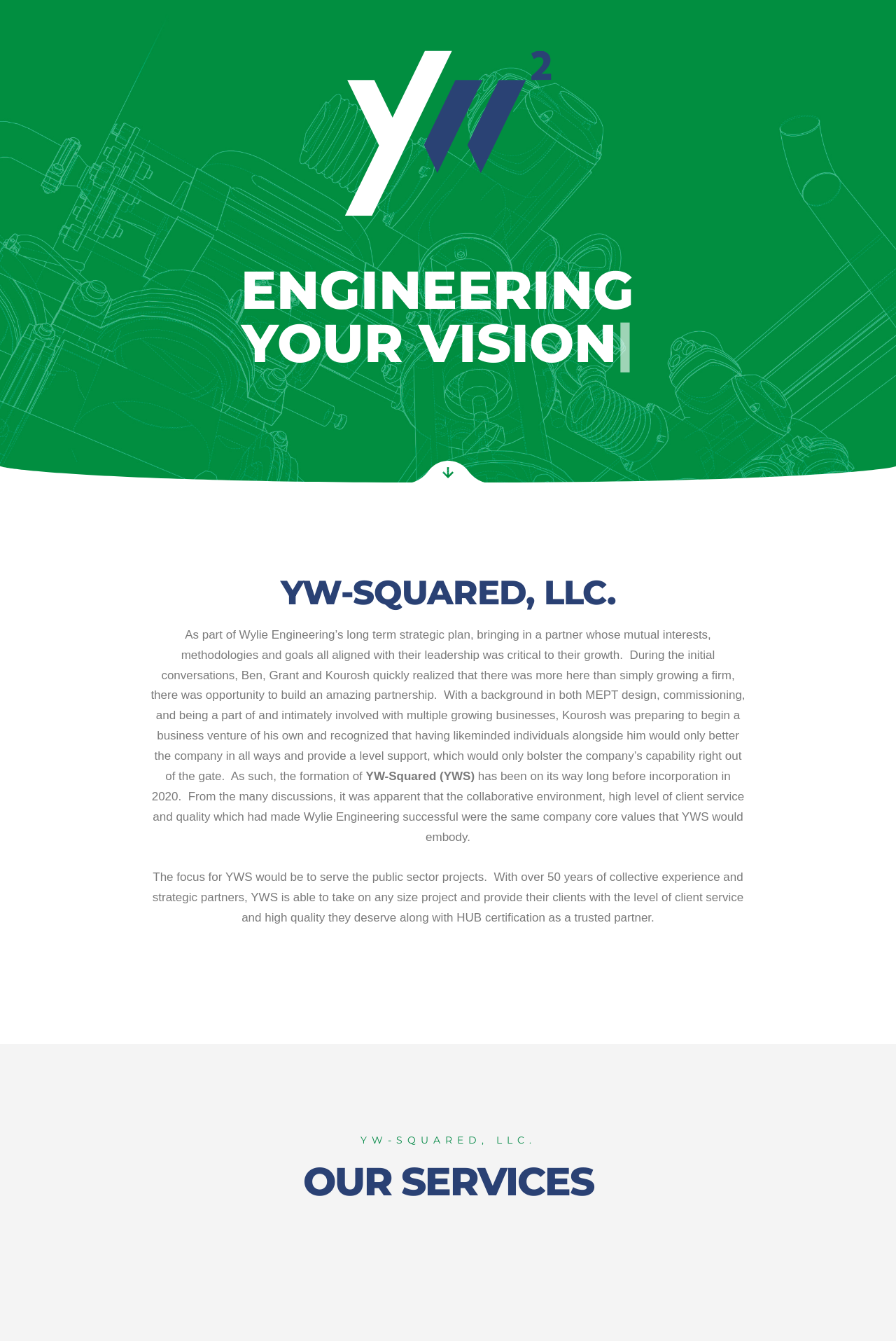With reference to the image, please provide a detailed answer to the following question: What is the significance of Kourosh's background?

According to the webpage text, Kourosh's background is in MEPT design, commissioning, and being part of and intimately involved with multiple growing businesses, which is relevant to the formation of YW-Squared.